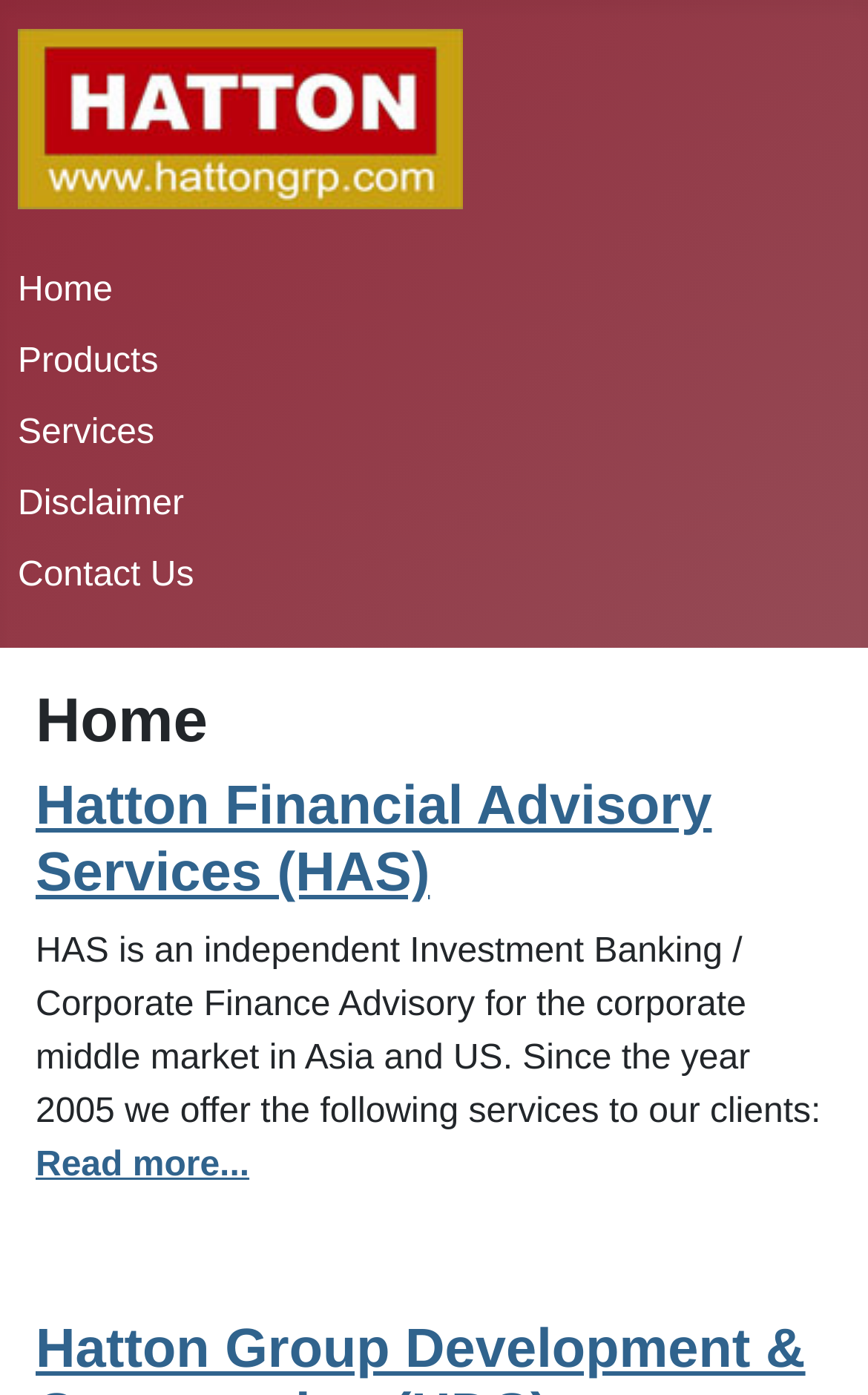Extract the bounding box for the UI element that matches this description: "Read more...".

[0.041, 0.821, 0.287, 0.848]